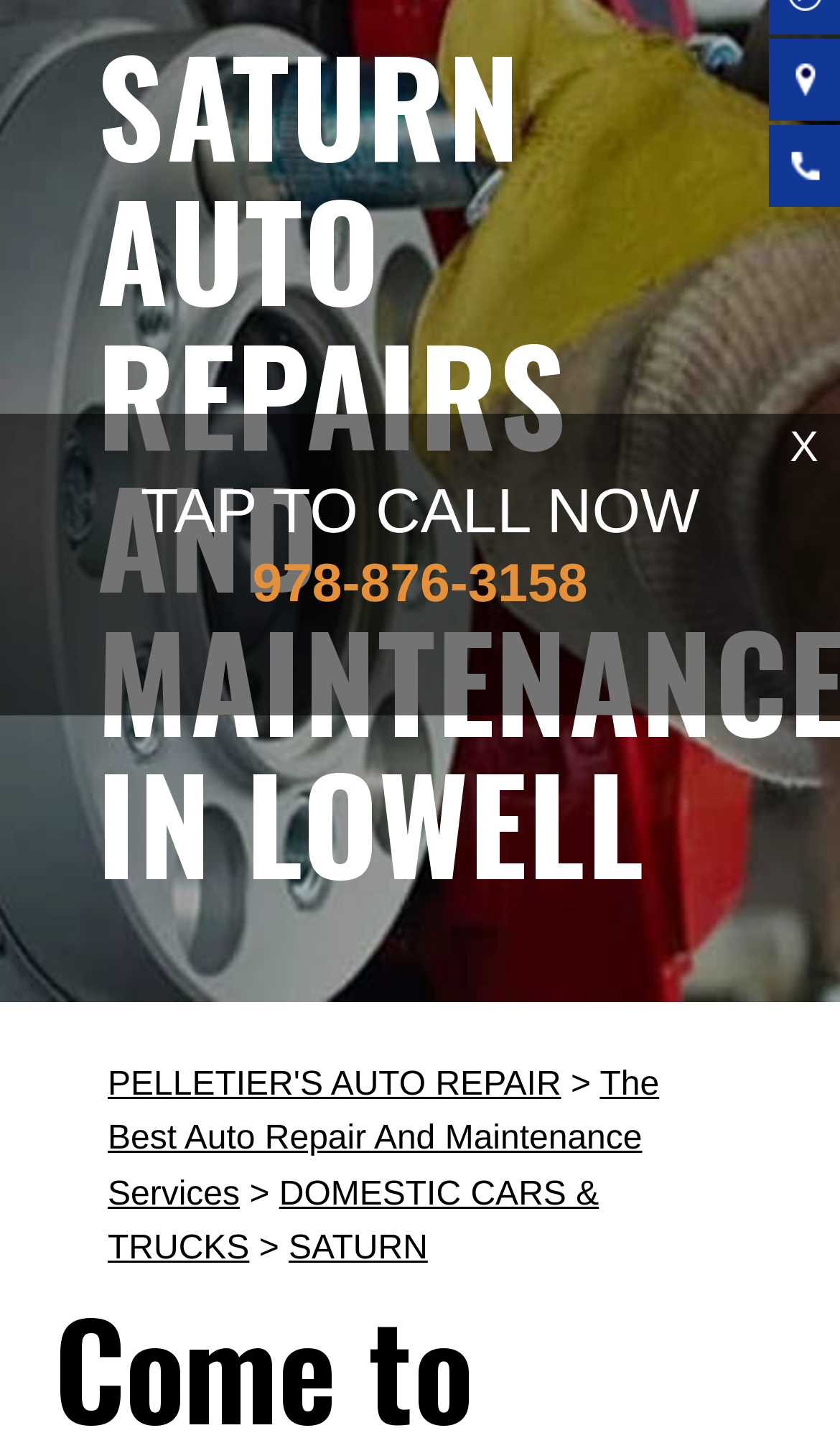Determine the bounding box coordinates for the UI element with the following description: "aria-label="X (Twitter) icon" title="X (Twitter)"". The coordinates should be four float numbers between 0 and 1, represented as [left, top, right, bottom].

None